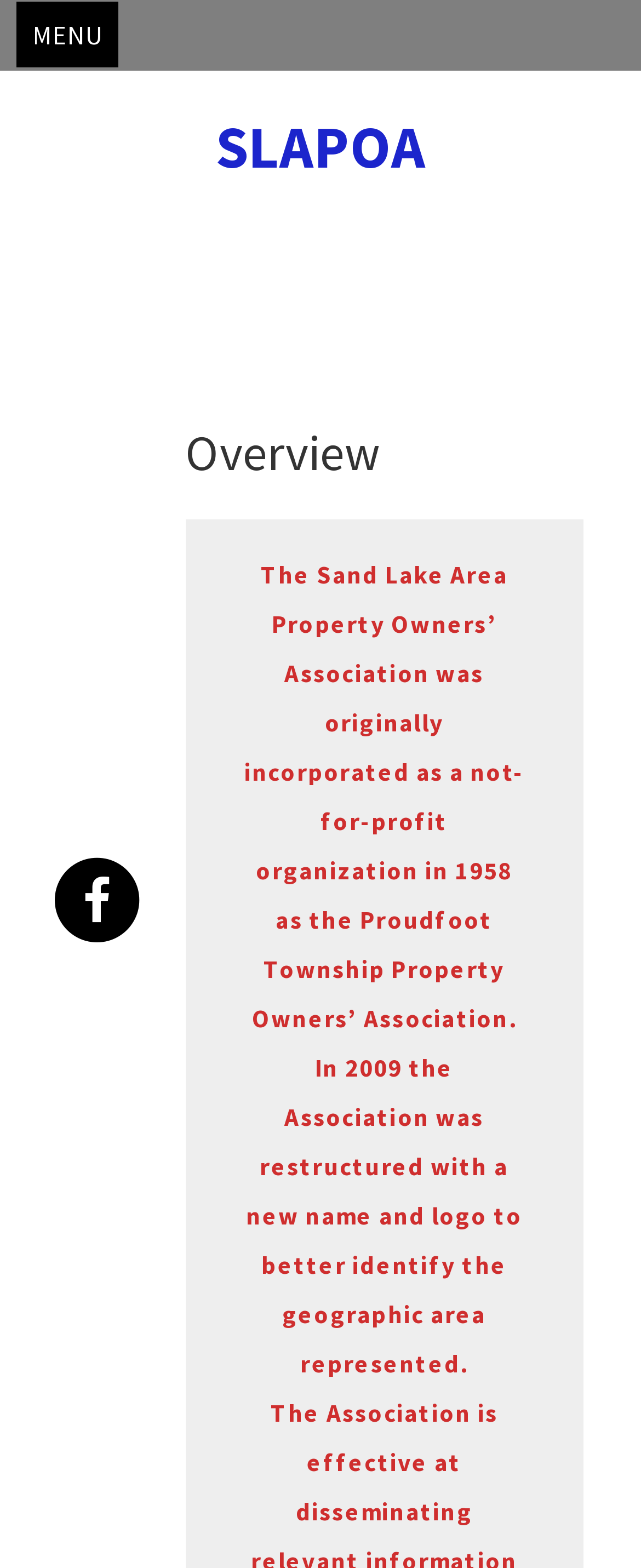Provide an in-depth description of the elements and layout of the webpage.

The webpage is about the Sand Lake Area Property Owners Association (SLAPOA). At the top left corner, there is a "MENU" link. Below it, there are two headings, "SLAPOA" and "Sand Lake Area Property Owners Association", which are centered at the top of the page. 

To the left of the "MENU" link, there is a link with an icon, represented by "\uf111 \uf09a". On the right side of the page, near the top, there is a "Skip to content" link. 

Below the headings, there is a main content section. At the top of this section, there is a heading "Overview". Below the "Overview" heading, there is a paragraph of text that describes the history of the SLAPOA, stating that it was originally incorporated in 1958 as the Proudfoot Township Property Owners’ Association and was restructured in 2009 with a new name and logo.